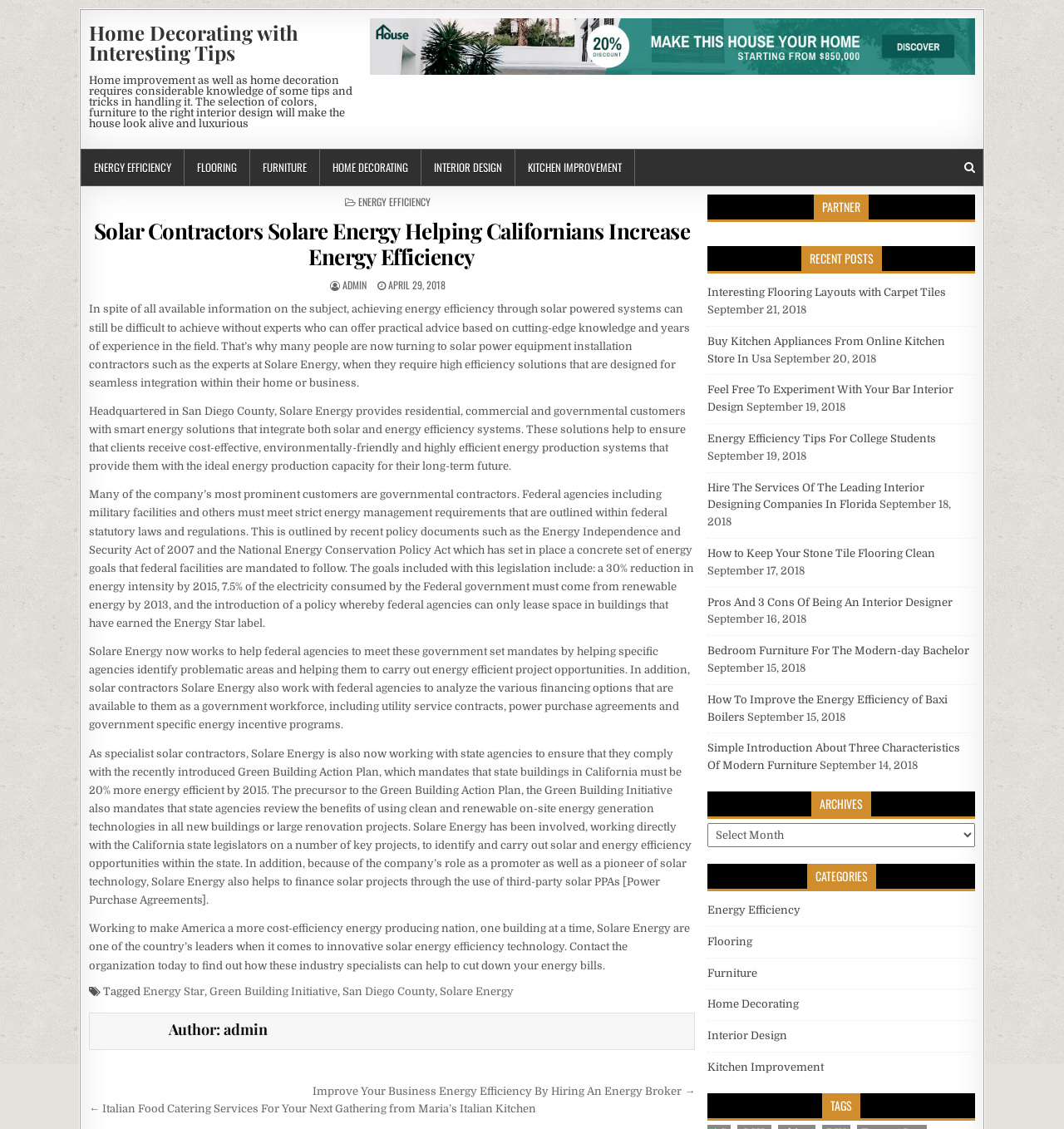Using the provided element description, identify the bounding box coordinates as (top-left x, top-left y, bottom-right x, bottom-right y). Ensure all values are between 0 and 1. Description: title="Search"

[0.906, 0.132, 0.916, 0.165]